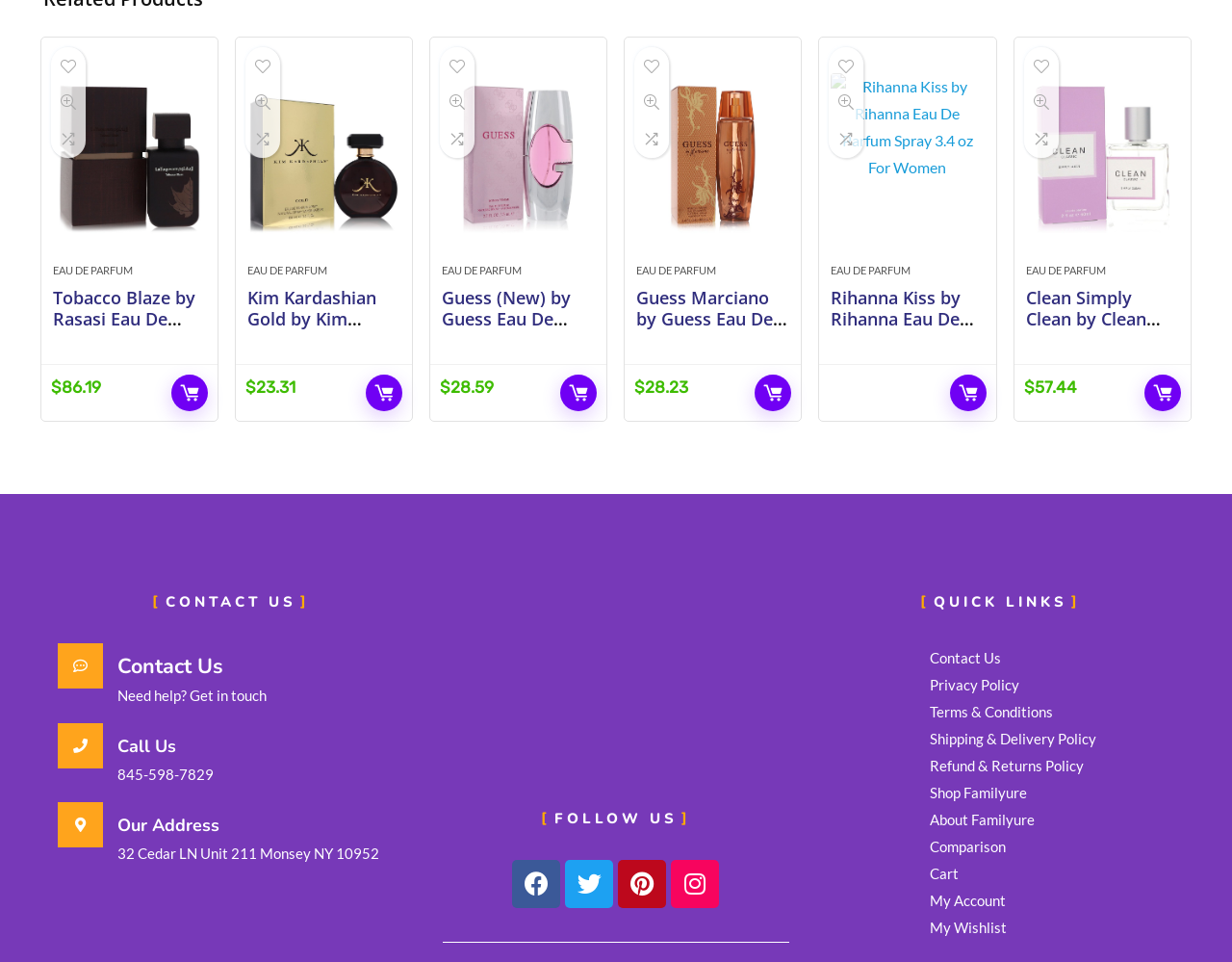How many products are displayed on this webpage?
Please describe in detail the information shown in the image to answer the question.

I counted the number of figure elements, each containing a product image and description, and found six products in total.